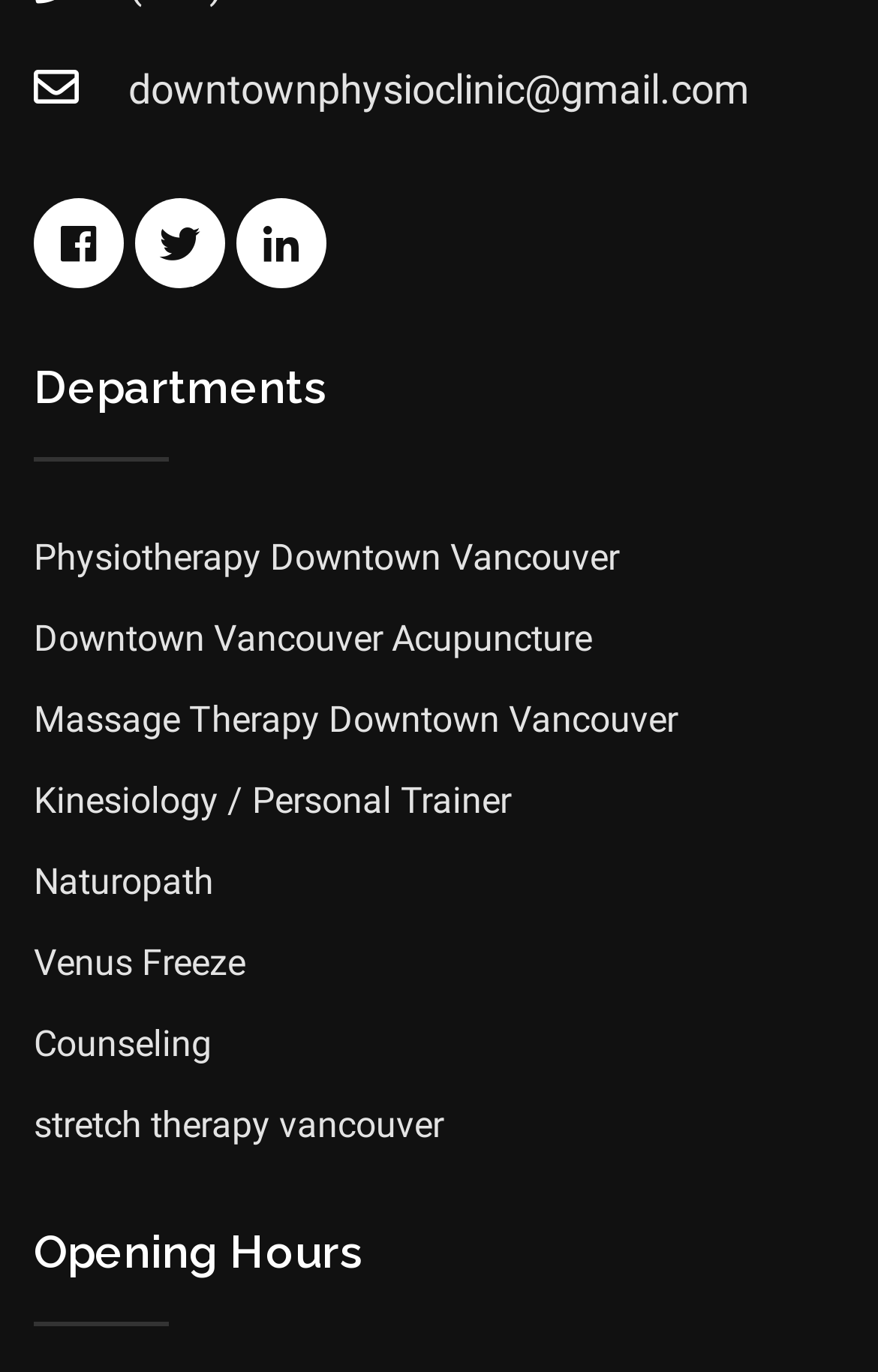Respond to the following question using a concise word or phrase: 
How many social media links are there?

3